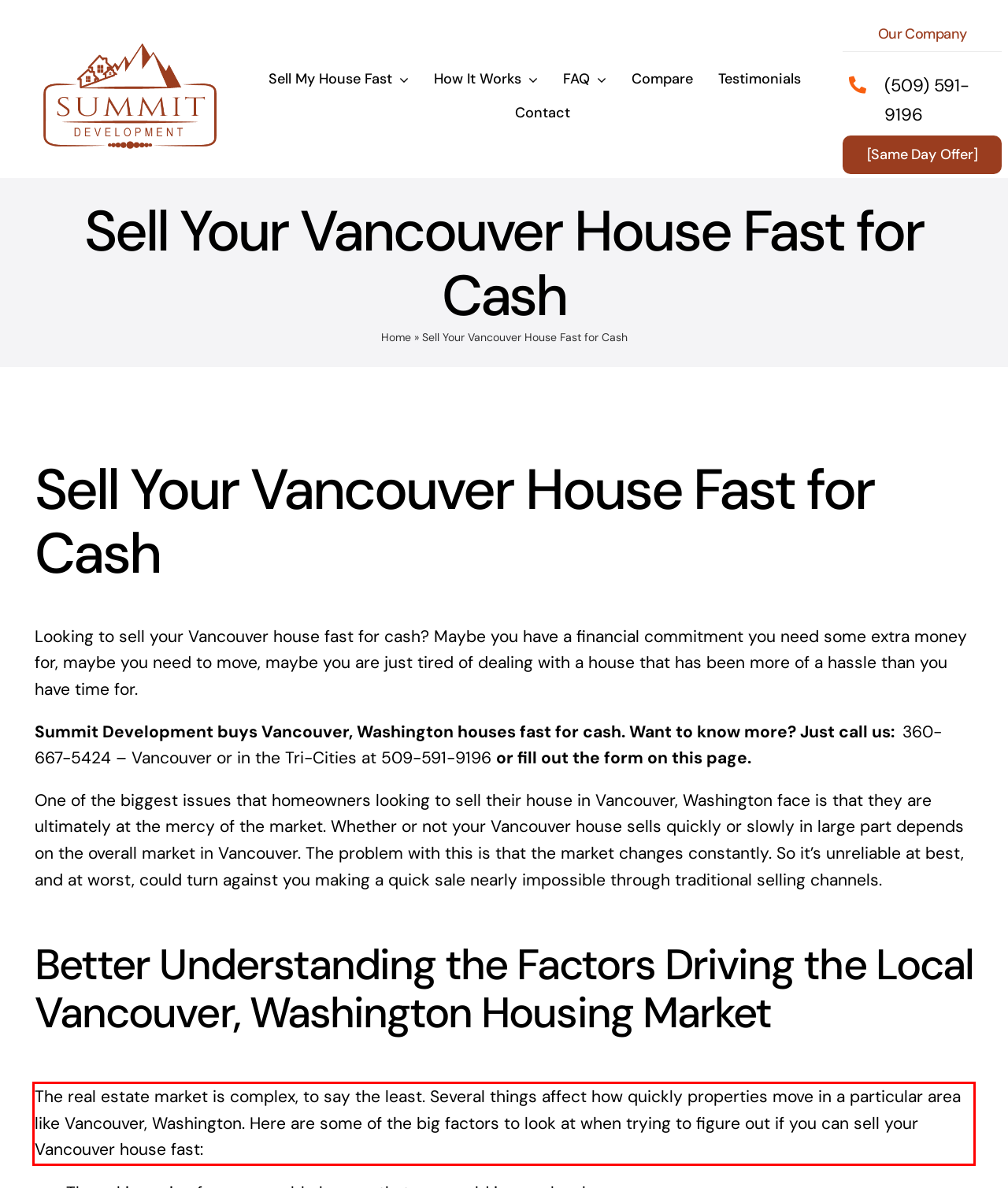Given a webpage screenshot with a red bounding box, perform OCR to read and deliver the text enclosed by the red bounding box.

The real estate market is complex, to say the least. Several things affect how quickly properties move in a particular area like Vancouver, Washington. Here are some of the big factors to look at when trying to figure out if you can sell your Vancouver house fast: